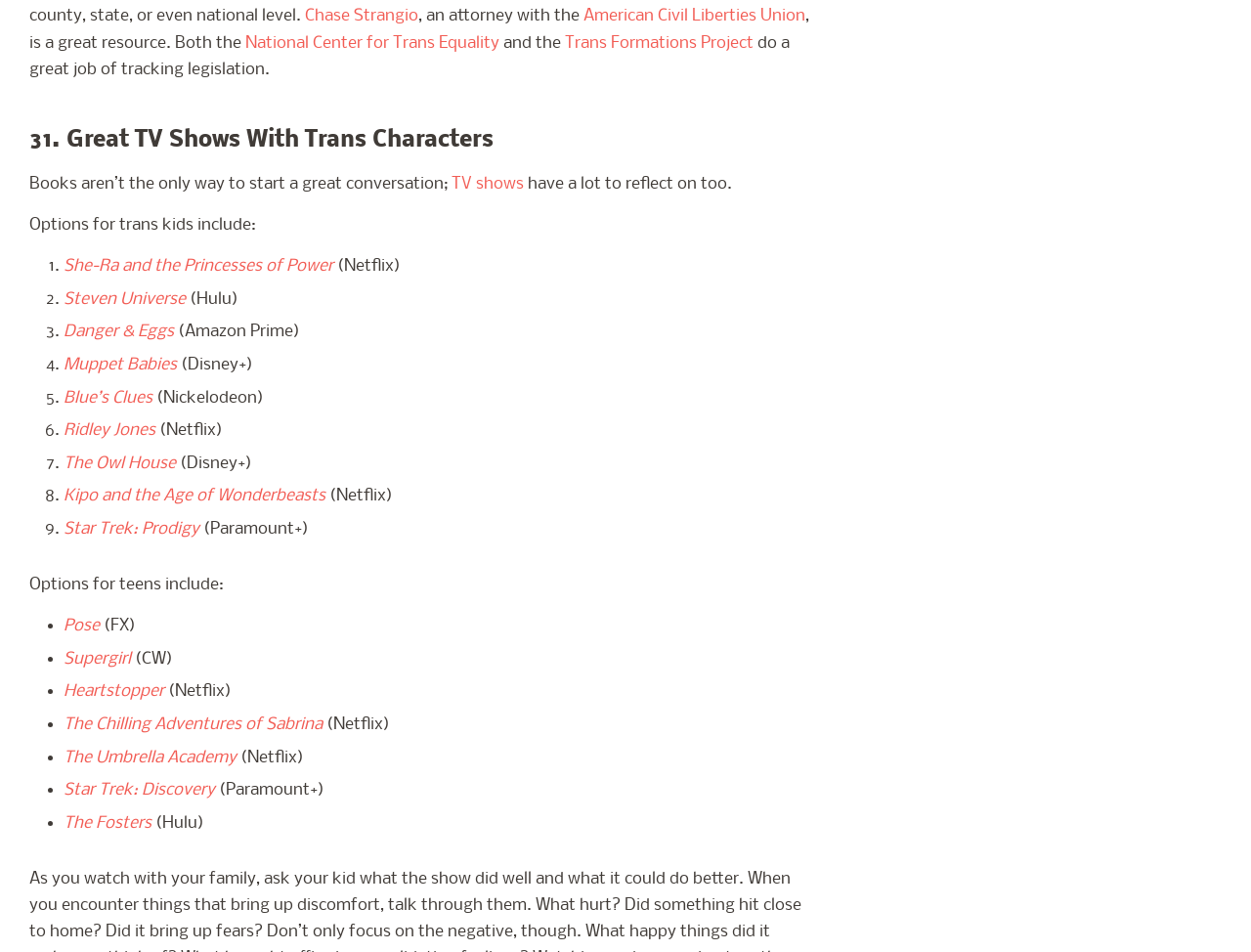Highlight the bounding box of the UI element that corresponds to this description: "American Civil Liberties Union".

[0.466, 0.008, 0.644, 0.027]